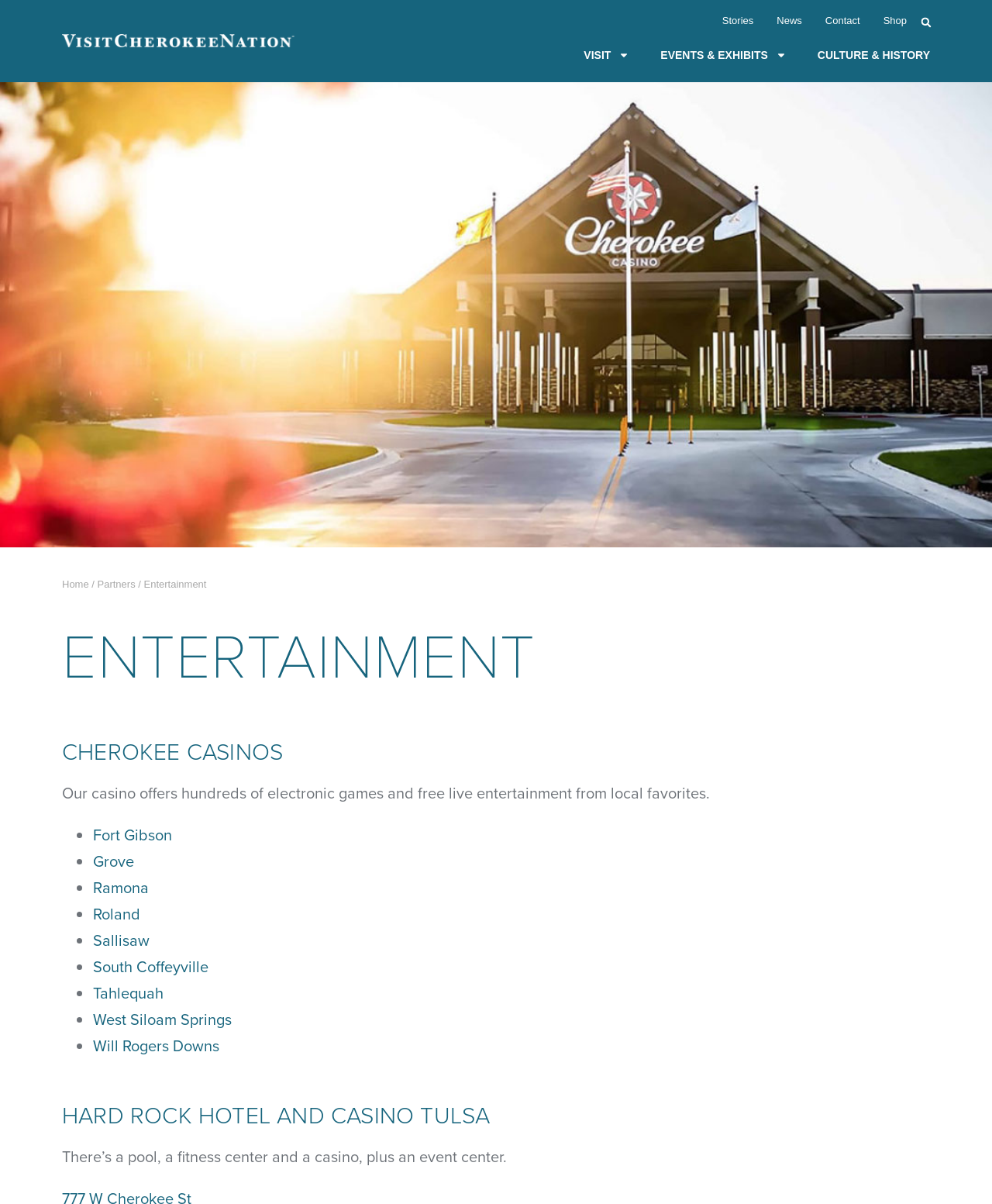Find and provide the bounding box coordinates for the UI element described with: "Roland".

[0.094, 0.75, 0.141, 0.769]